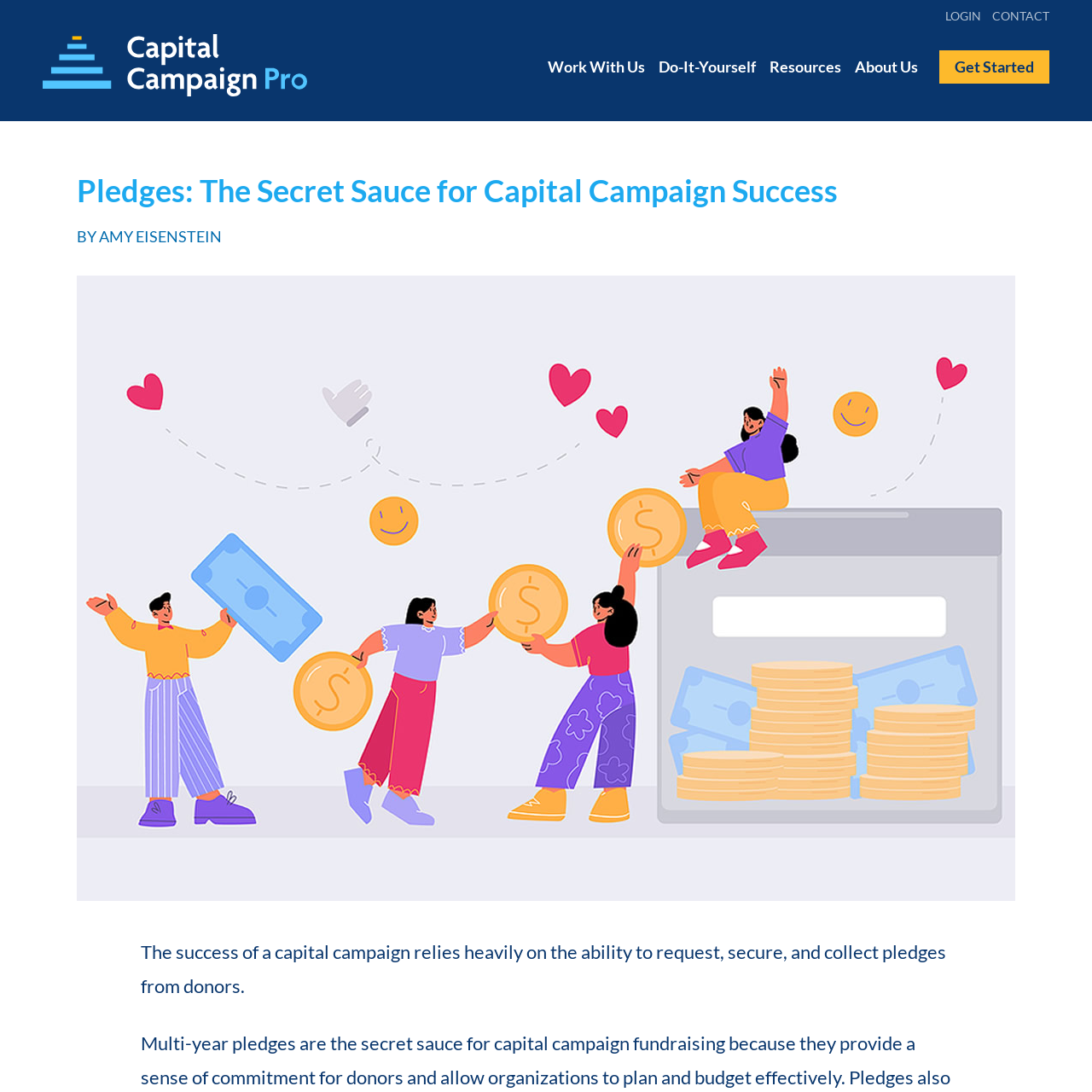Please find the bounding box coordinates in the format (top-left x, top-left y, bottom-right x, bottom-right y) for the given element description. Ensure the coordinates are floating point numbers between 0 and 1. Description: Work With Us

[0.497, 0.043, 0.595, 0.08]